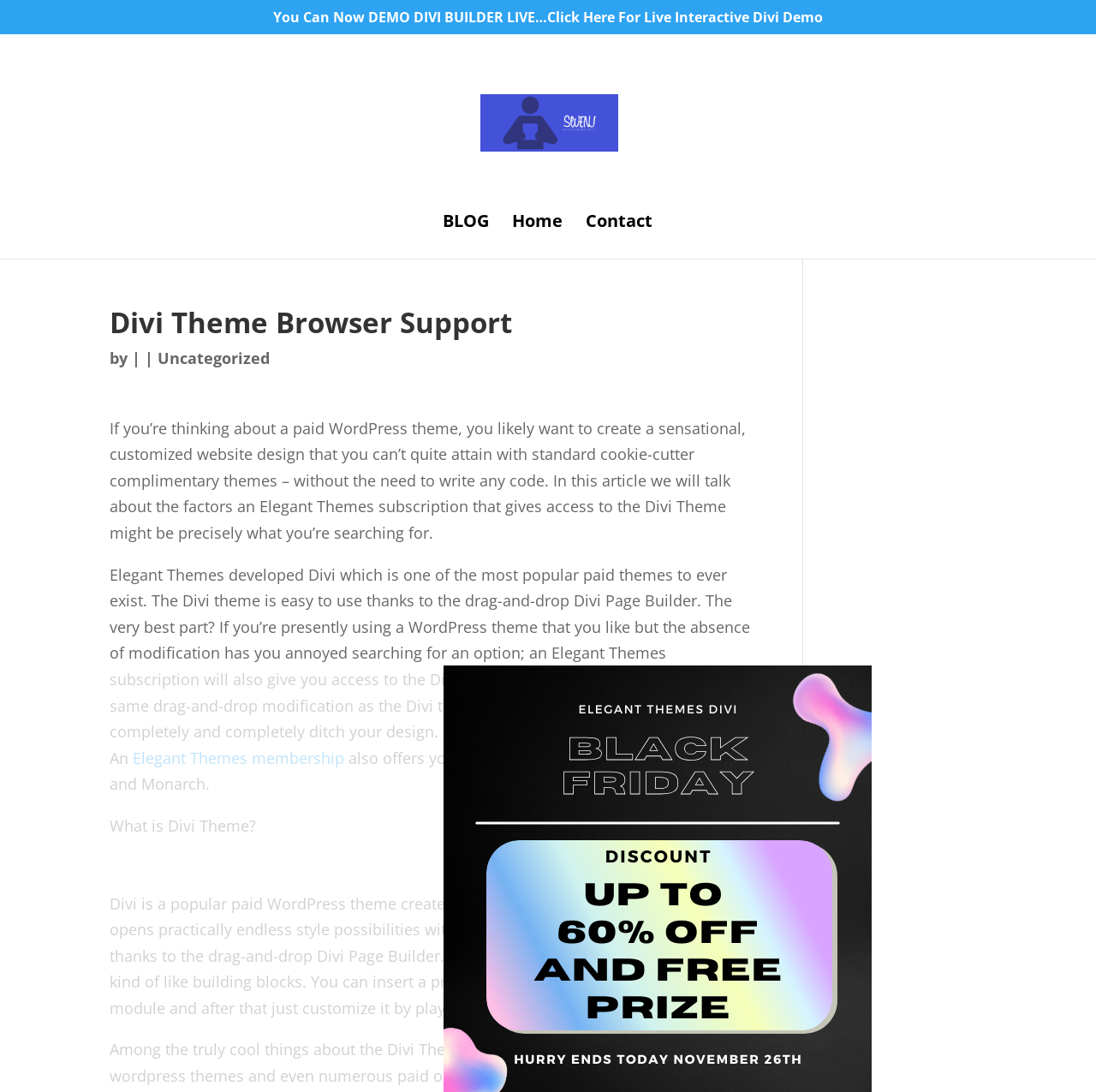What is the name of the theme discussed in this article?
Provide a fully detailed and comprehensive answer to the question.

The article discusses the Divi theme, which is a popular paid WordPress theme created by Elegant Themes, as mentioned in the text 'Divi is a popular paid WordPress theme created by Elegant Themes.'